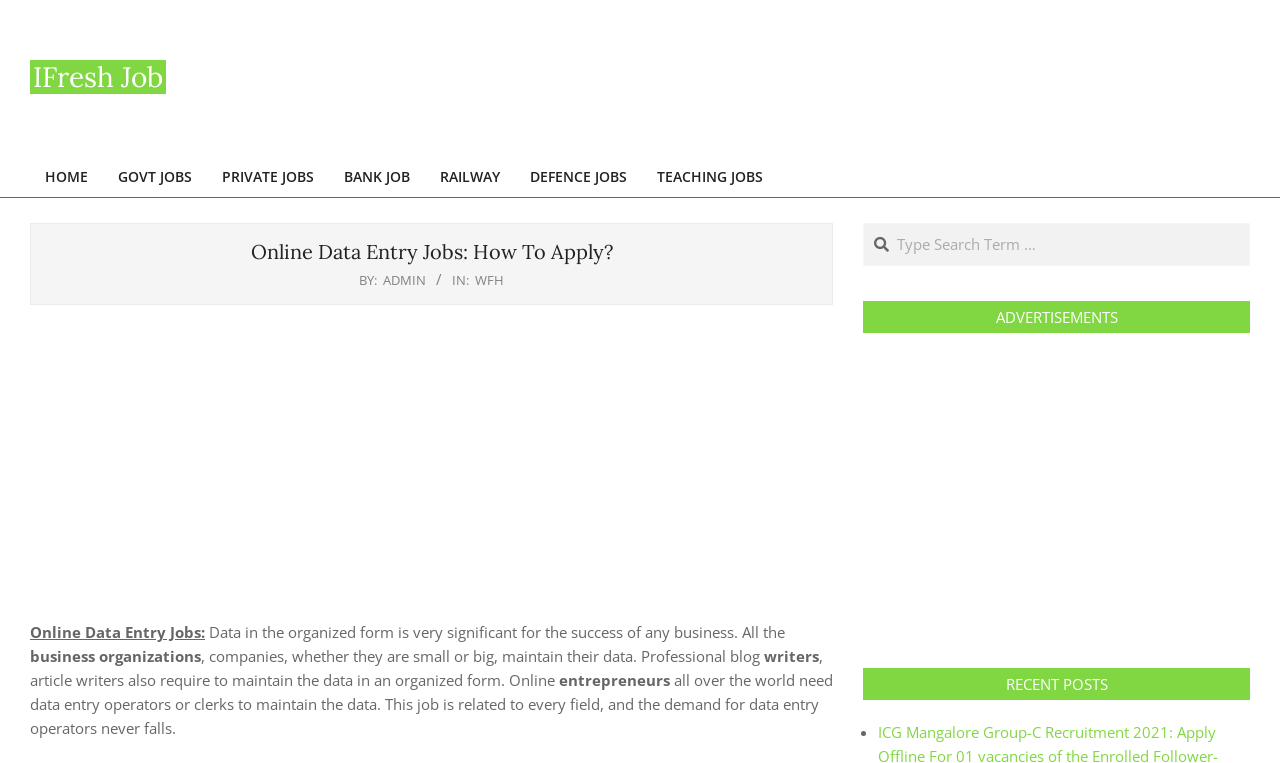Reply to the question below using a single word or brief phrase:
What is the function of the textbox?

to type search term